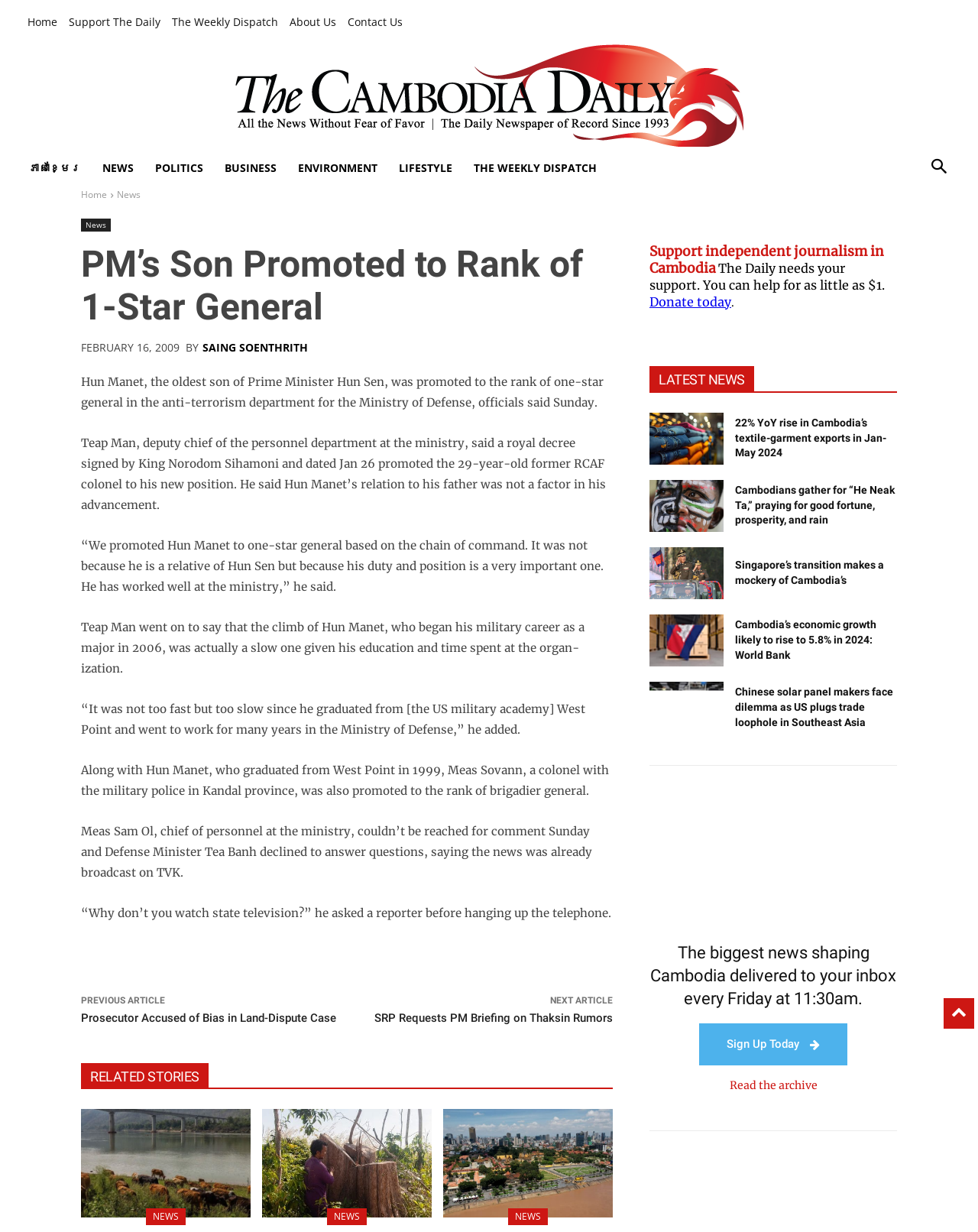What is the name of the military academy Hun Manet graduated from?
Can you offer a detailed and complete answer to this question?

The answer can be found in the article's content, where it is mentioned that 'Hun Manet, who graduated from West Point in 1999, was promoted to the rank of one-star general in the anti-terrorism department for the Ministry of Defense, officials said Sunday.'